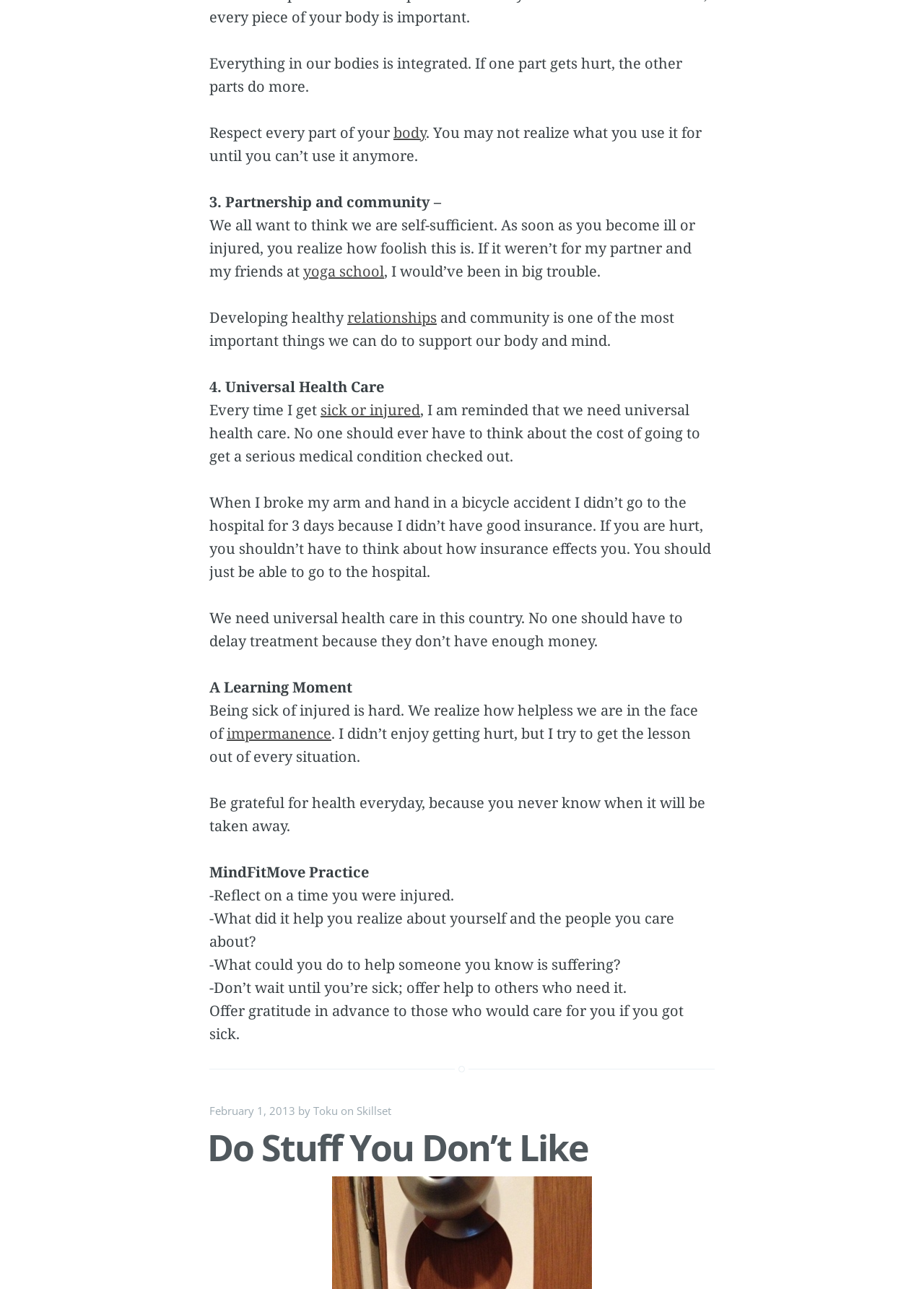What is the author's attitude towards impermanence?
Please use the visual content to give a single word or phrase answer.

It's a learning moment